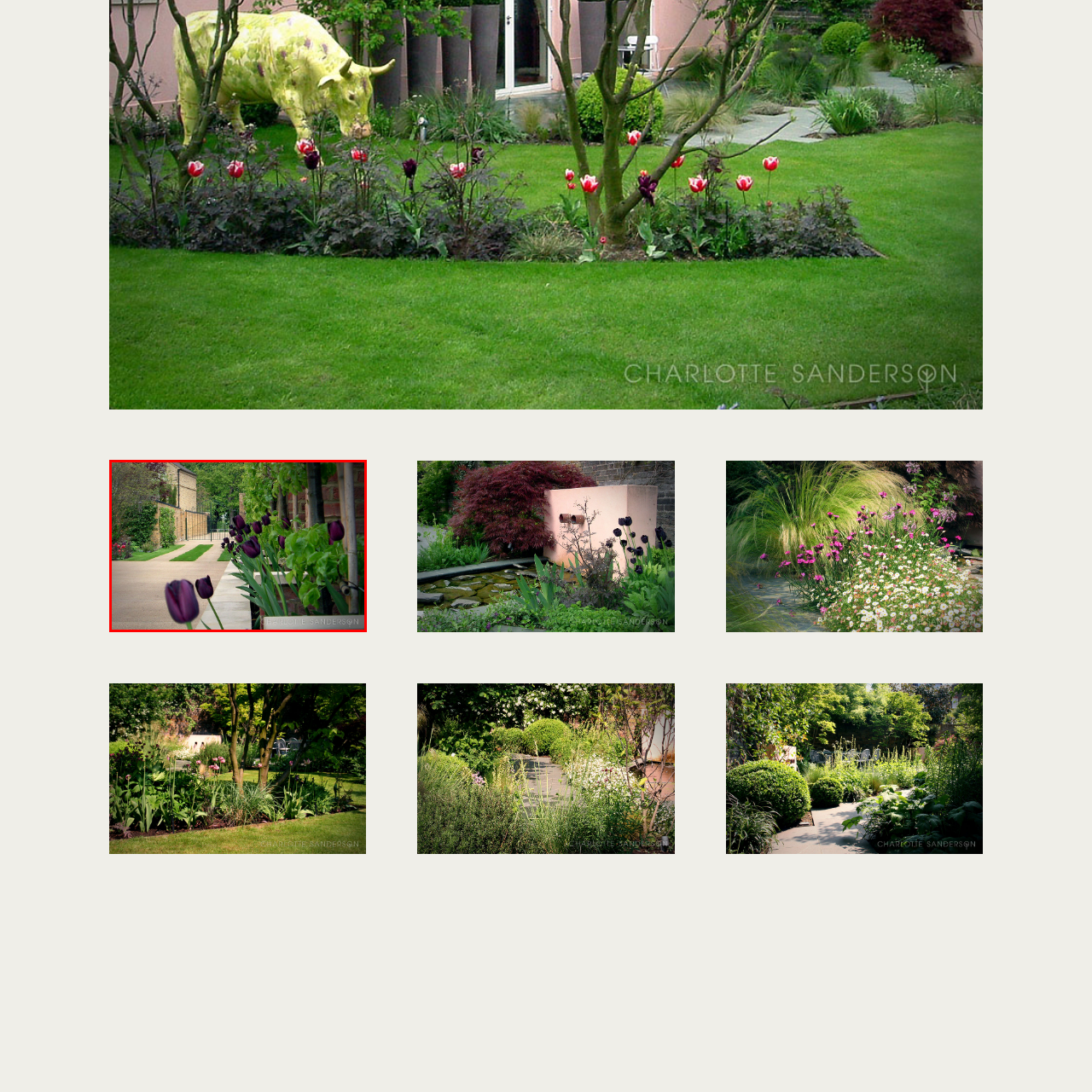What color are the tulips in the image?
Examine the portion of the image surrounded by the red bounding box and deliver a detailed answer to the question.

The caption explicitly states that the tulips are 'vibrant purple', which suggests that the dominant color of the tulips is purple.